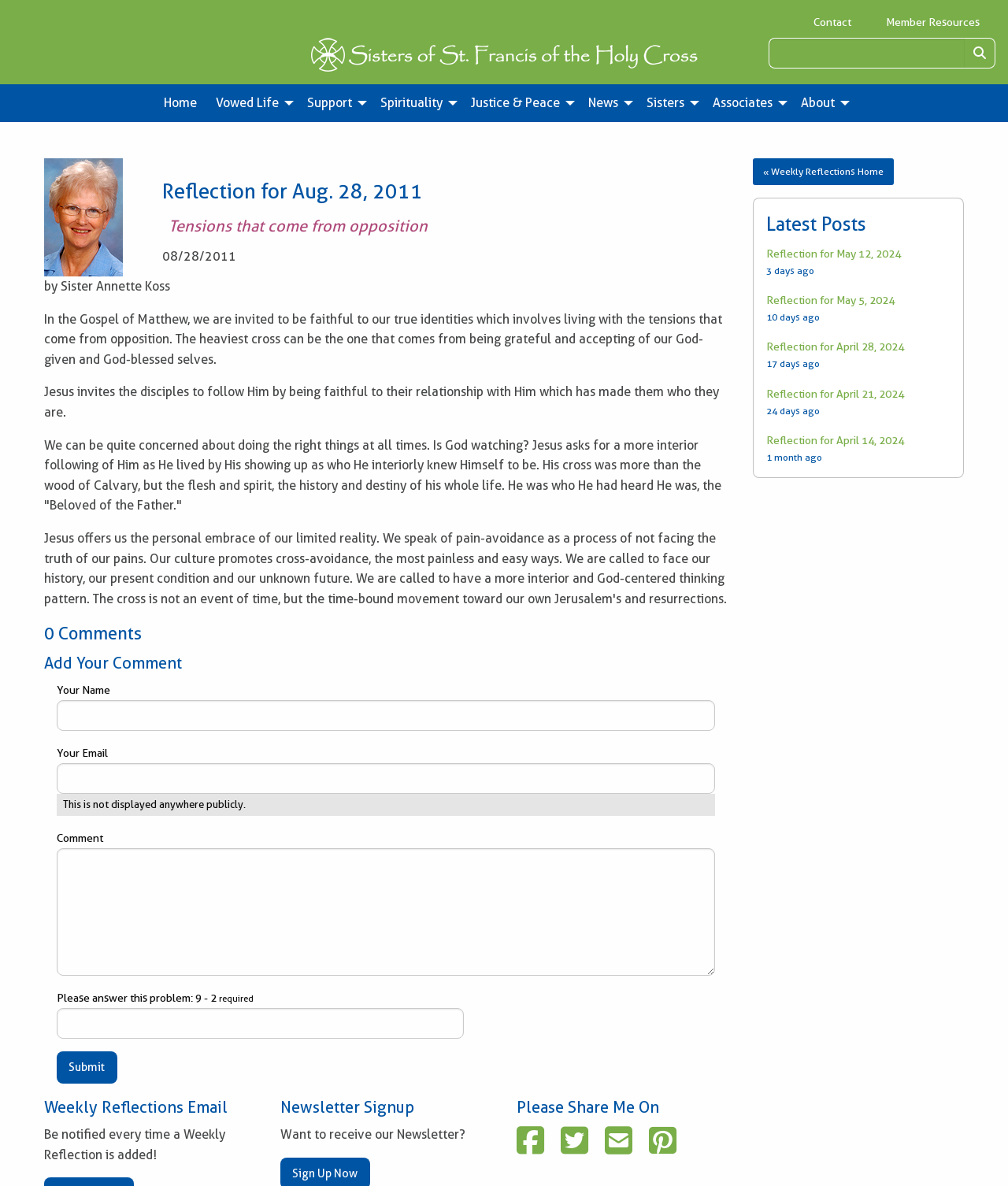What is the purpose of the searchbox?
Using the picture, provide a one-word or short phrase answer.

To search the website